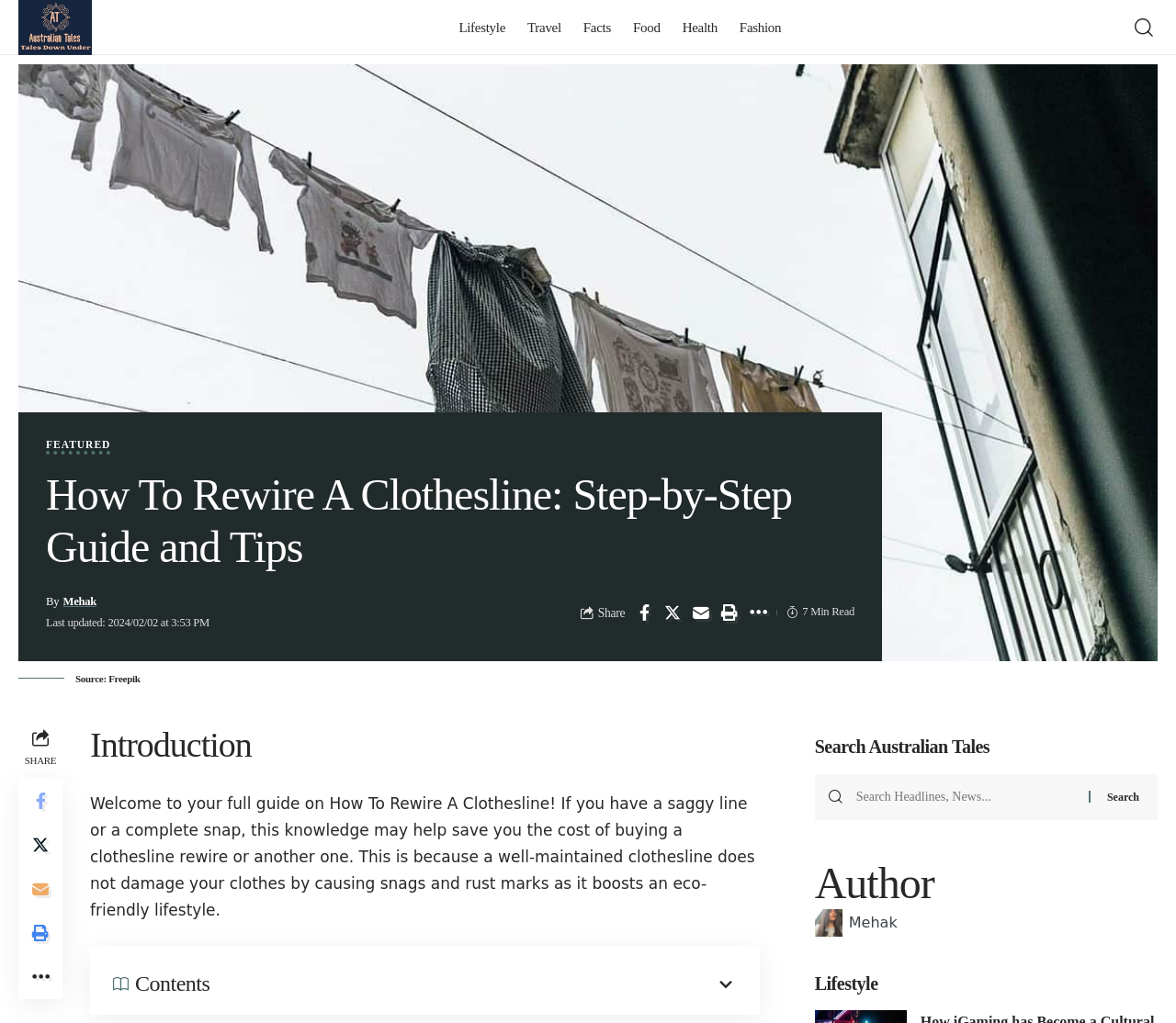Provide a comprehensive description of the webpage.

This webpage is a guide on "How To Rewire A Clothesline" with a step-by-step guide and tips. At the top left corner, there is a link to "Australian Tales" accompanied by a small image. Next to it, there is a main navigation menu with links to various categories such as "Lifestyle", "Travel", "Facts", "Food", "Health", and "Fashion". On the top right corner, there is a search link.

Below the navigation menu, there is a large header section with an image related to rewiring a clothesline. The title "How To Rewire A Clothesline: Step-by-Step Guide and Tips" is prominently displayed, along with a "FEATURED" link and a timestamp indicating when the article was last updated. The author's name, "Mehak", is also mentioned, along with social media sharing links and a "7 Min Read" indicator.

The main content of the webpage starts with an introduction to rewiring a clothesline, explaining the benefits of maintaining a clothesline and how it can help save money. The introduction is followed by a table of contents.

On the right side of the webpage, there is a search box with a heading "Search Australian Tales" and a button to initiate the search. Below the search box, there is an author section with a heading "Author" and an image of the author, Mehak, along with a link to their profile. The webpage also has a section dedicated to the "Lifestyle" category.

Throughout the webpage, there are multiple social media sharing links and buttons, allowing users to easily share the content on various platforms.